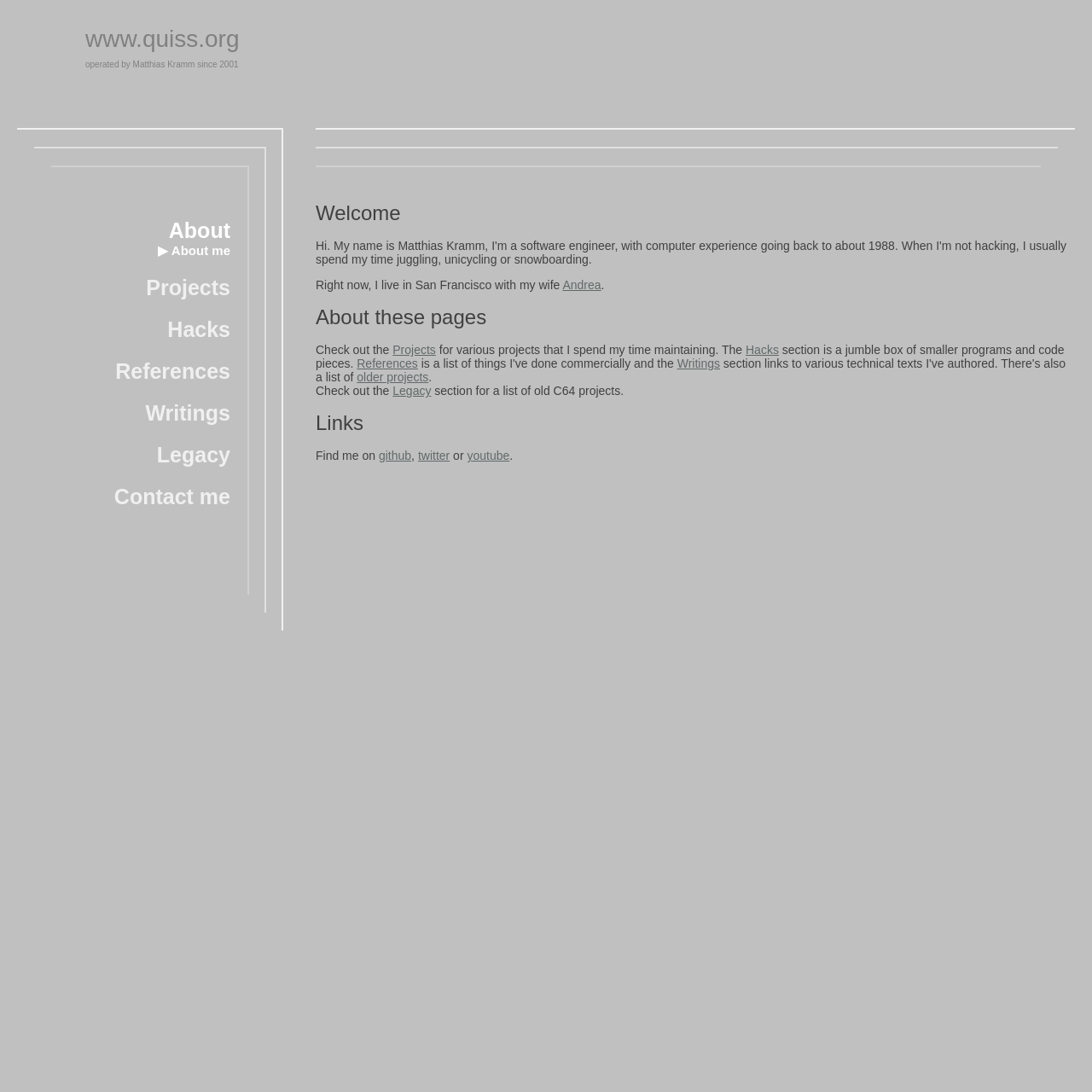What is the name of the person who operates this website?
Based on the visual, give a brief answer using one word or a short phrase.

Matthias Kramm